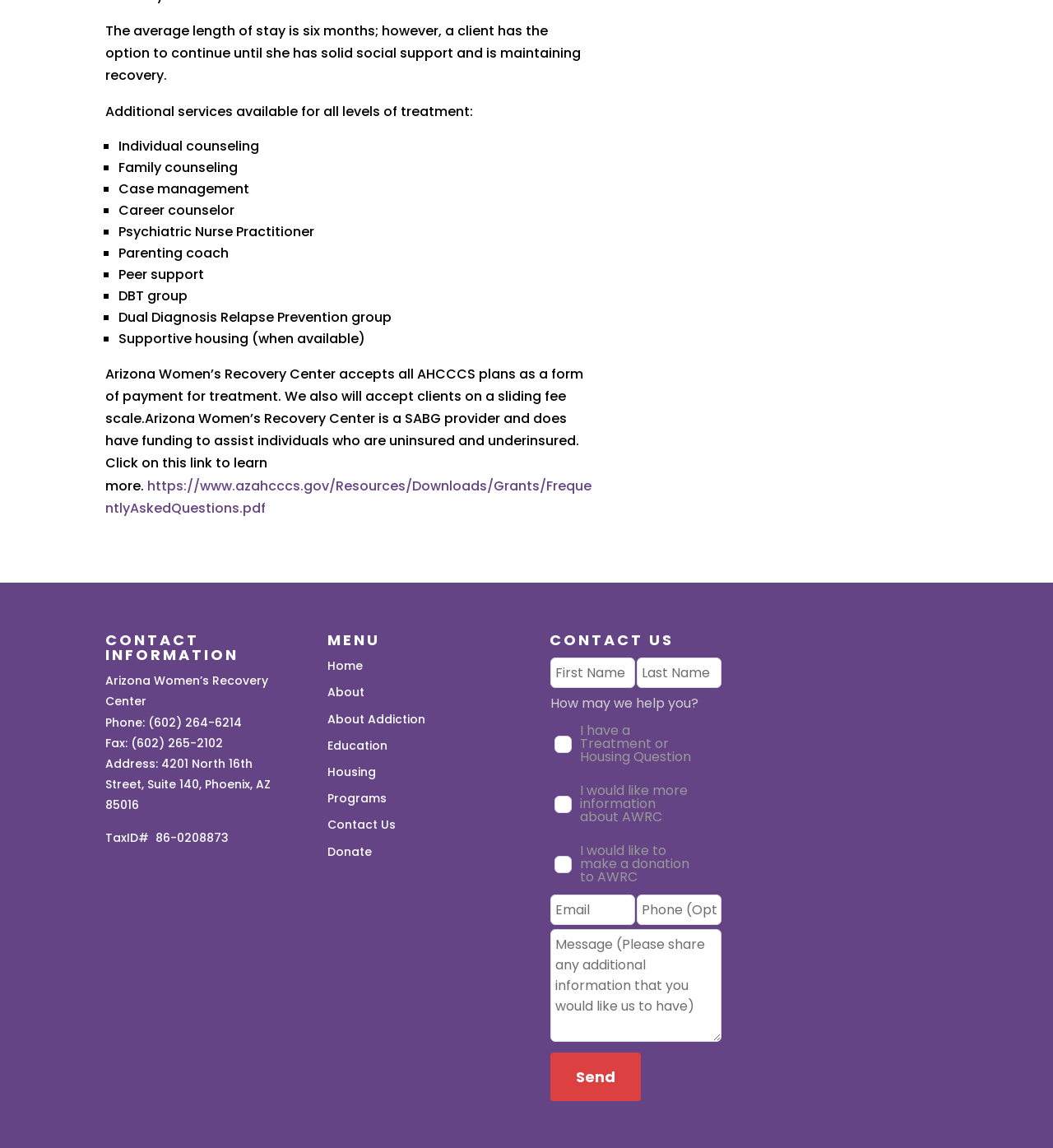Can you find the bounding box coordinates of the area I should click to execute the following instruction: "Click the 'About' link"?

[0.311, 0.596, 0.346, 0.61]